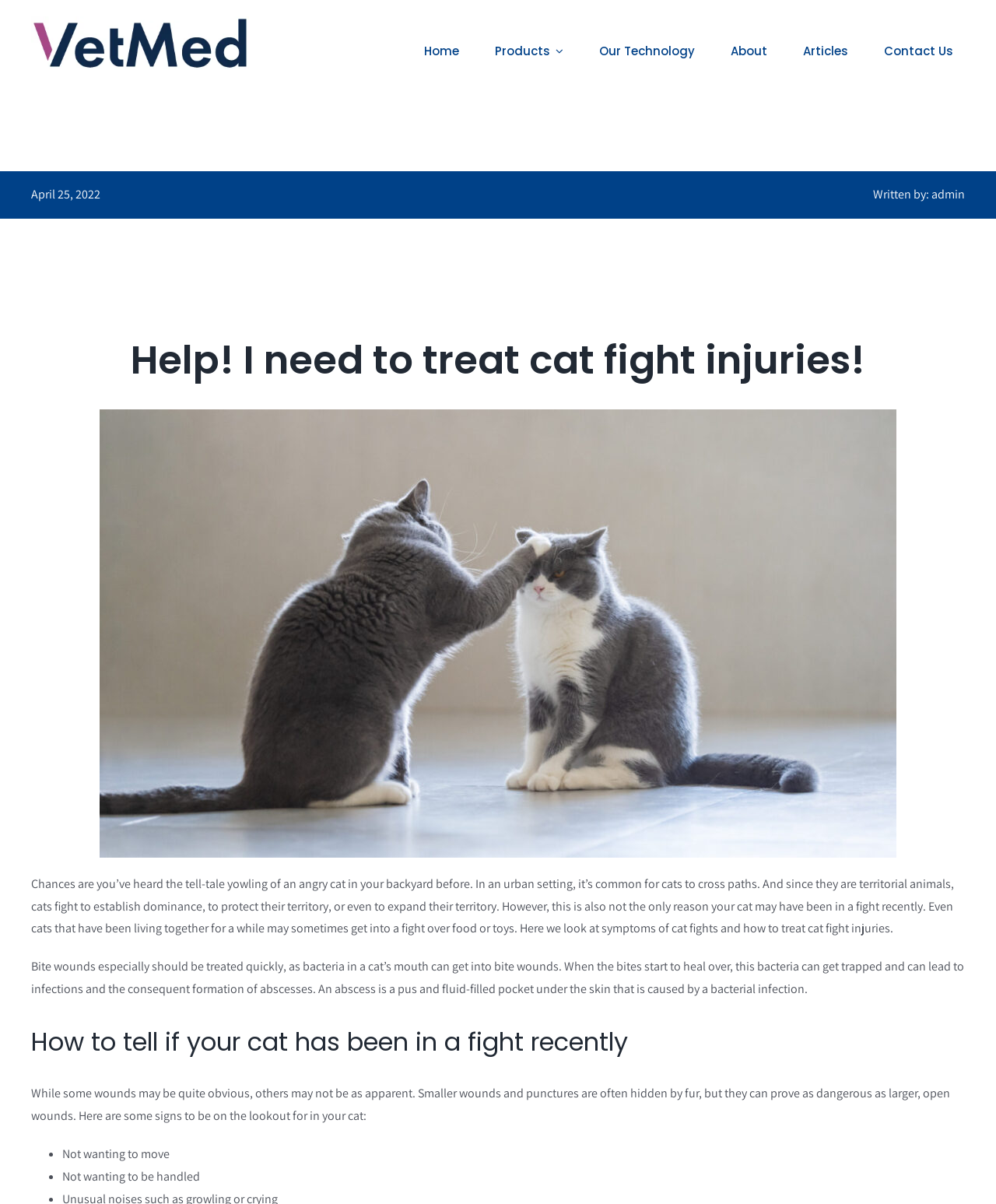Please find the bounding box coordinates of the element that you should click to achieve the following instruction: "View the 'Articles' page". The coordinates should be presented as four float numbers between 0 and 1: [left, top, right, bottom].

[0.795, 0.026, 0.863, 0.058]